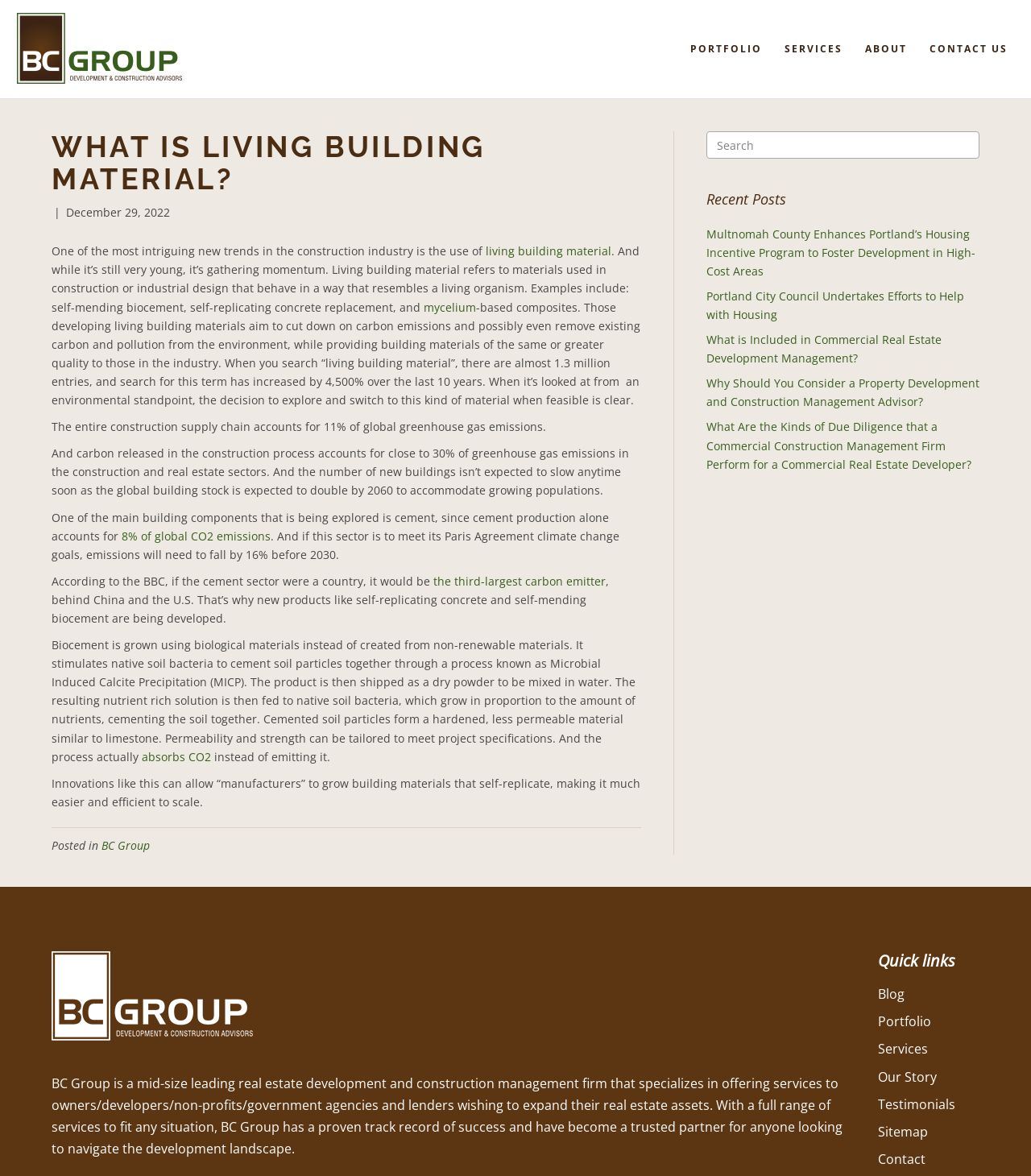Please locate the UI element described by "parent_node: © Aalto-yliopisto" and provide its bounding box coordinates.

None